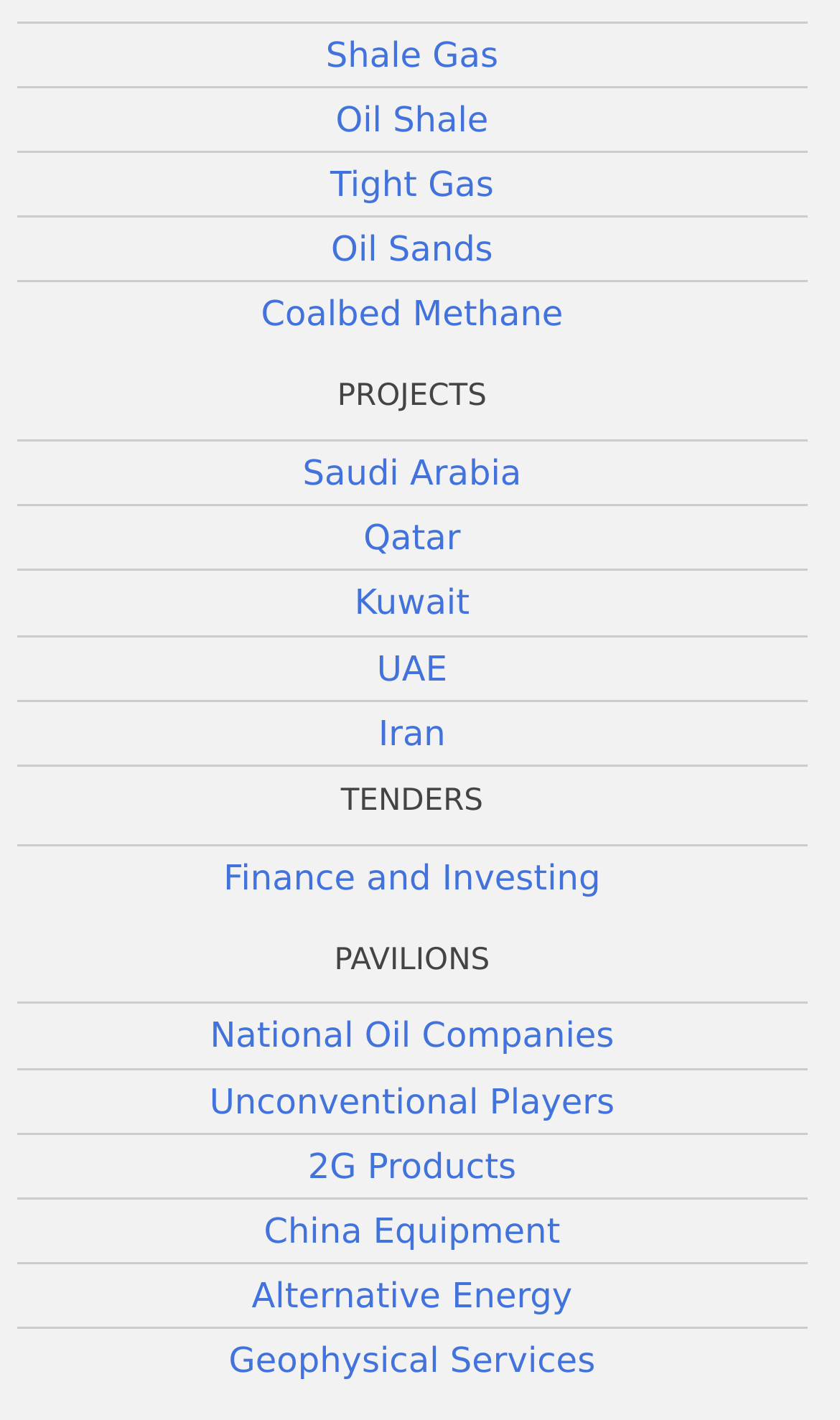Bounding box coordinates are to be given in the format (top-left x, top-left y, bottom-right x, bottom-right y). All values must be floating point numbers between 0 and 1. Provide the bounding box coordinate for the UI element described as: Oil Shale

[0.4, 0.069, 0.581, 0.098]